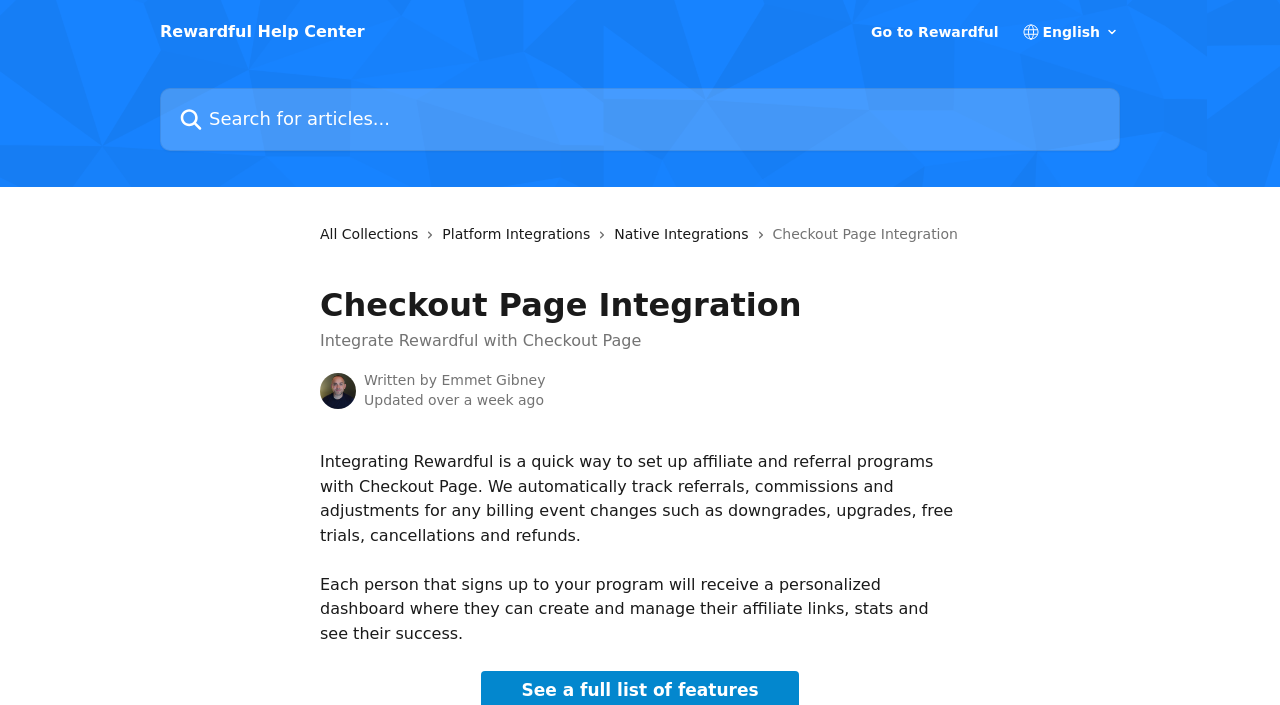Respond to the following question with a brief word or phrase:
What is the name of the help center?

Rewardful Help Center